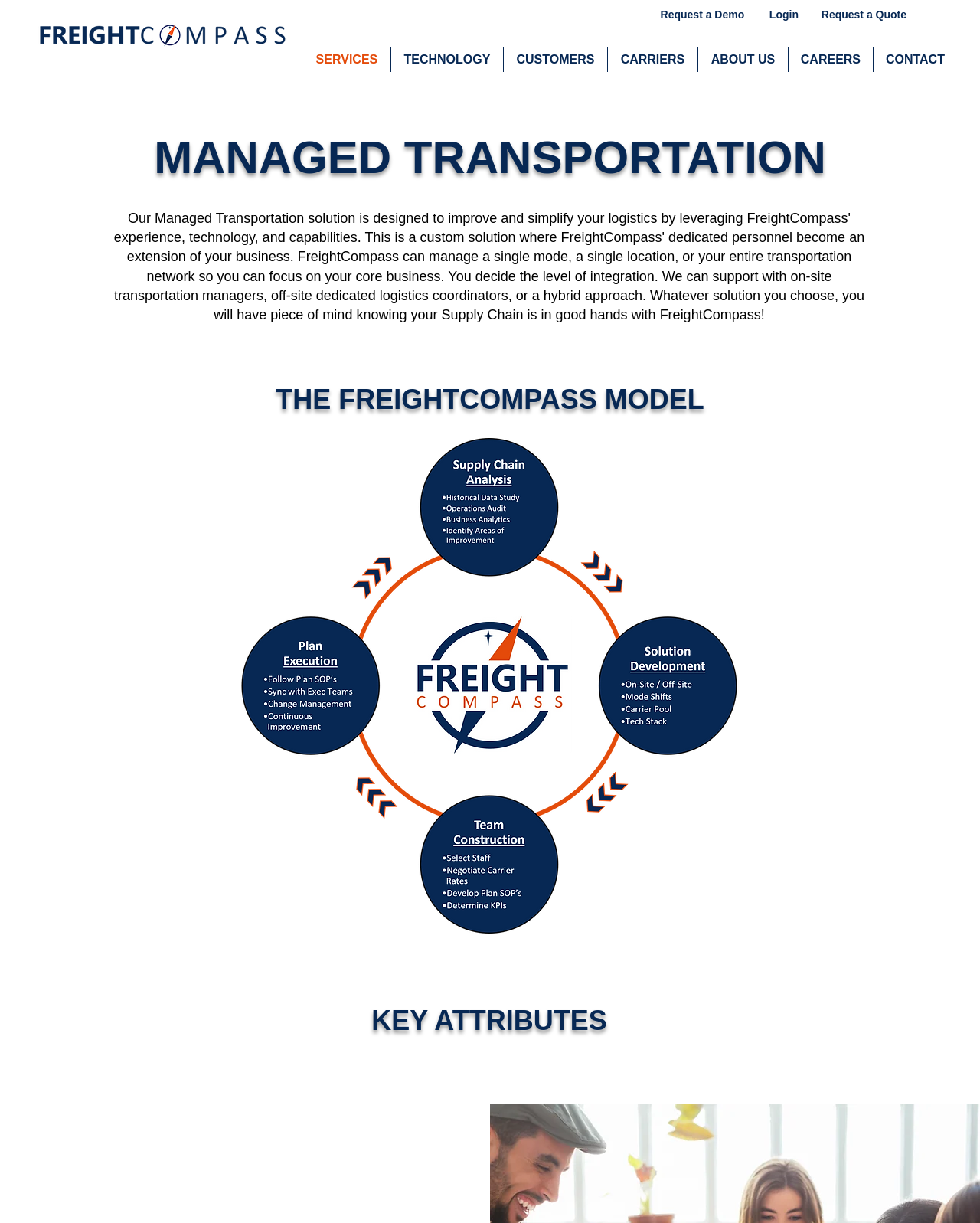Give a detailed account of the webpage.

The webpage is about Managed Transportation by FreightCompass. At the top left corner, there is a Freight Compass Skinny Logo. On the top right side, there are three buttons: "Request a Demo", "Login", and "Request a Quote", aligned horizontally. Below the logo, there is a navigation menu with seven links: "SERVICES", "TECHNOLOGY", "CUSTOMERS", "CARRIERS", "ABOUT US", "CAREERS", and "CONTACT", arranged horizontally.

The main content of the webpage is divided into three sections. The first section has a heading "MANAGED TRANSPORTATION" and is located at the top center of the page. The second section has a heading "THE FREIGHTCOMPASS MODEL" and is positioned below the first section. This section also contains an image of a flow chart, "Compass Flow Chart.png", which takes up most of the section's space. The third section has a heading "KEY ATTRIBUTES" and is located at the bottom center of the page.